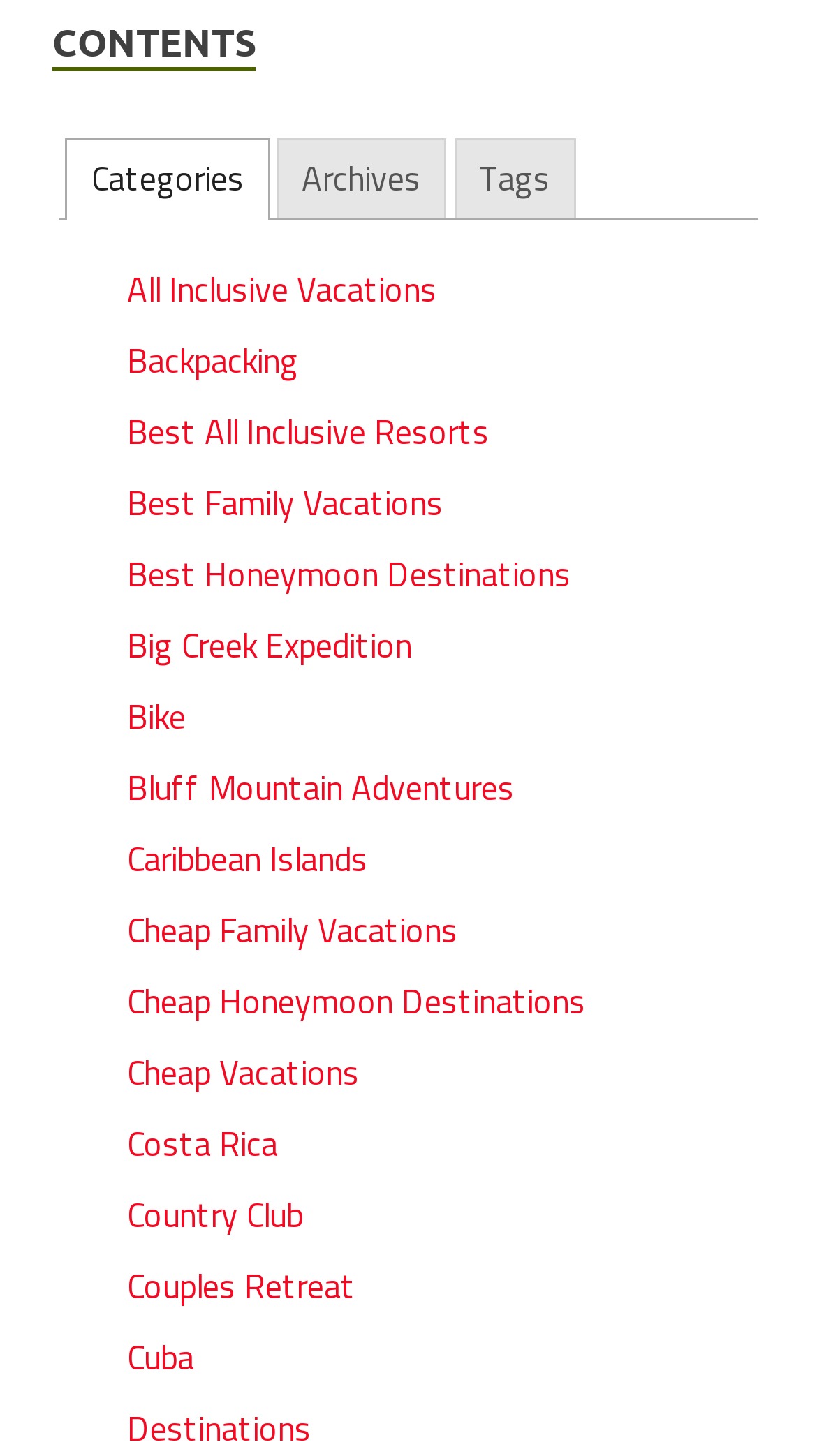Please find the bounding box coordinates of the element that needs to be clicked to perform the following instruction: "select the Archives tab". The bounding box coordinates should be four float numbers between 0 and 1, represented as [left, top, right, bottom].

[0.338, 0.095, 0.547, 0.149]